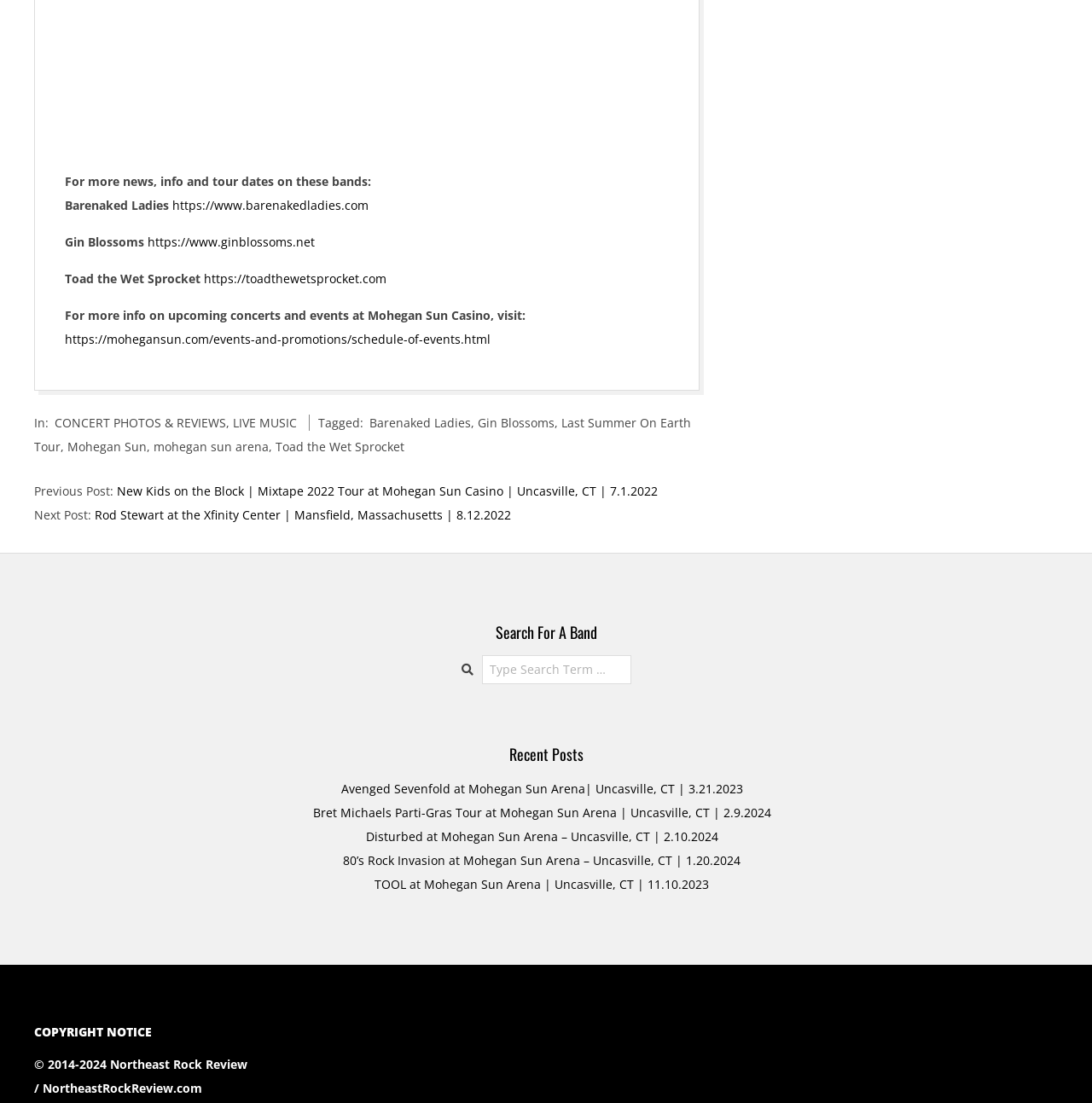What is the name of the venue mentioned on the webpage?
Provide a thorough and detailed answer to the question.

I searched the webpage for mentions of a venue and found 'Mohegan Sun Arena' mentioned multiple times, which appears to be the name of the venue.